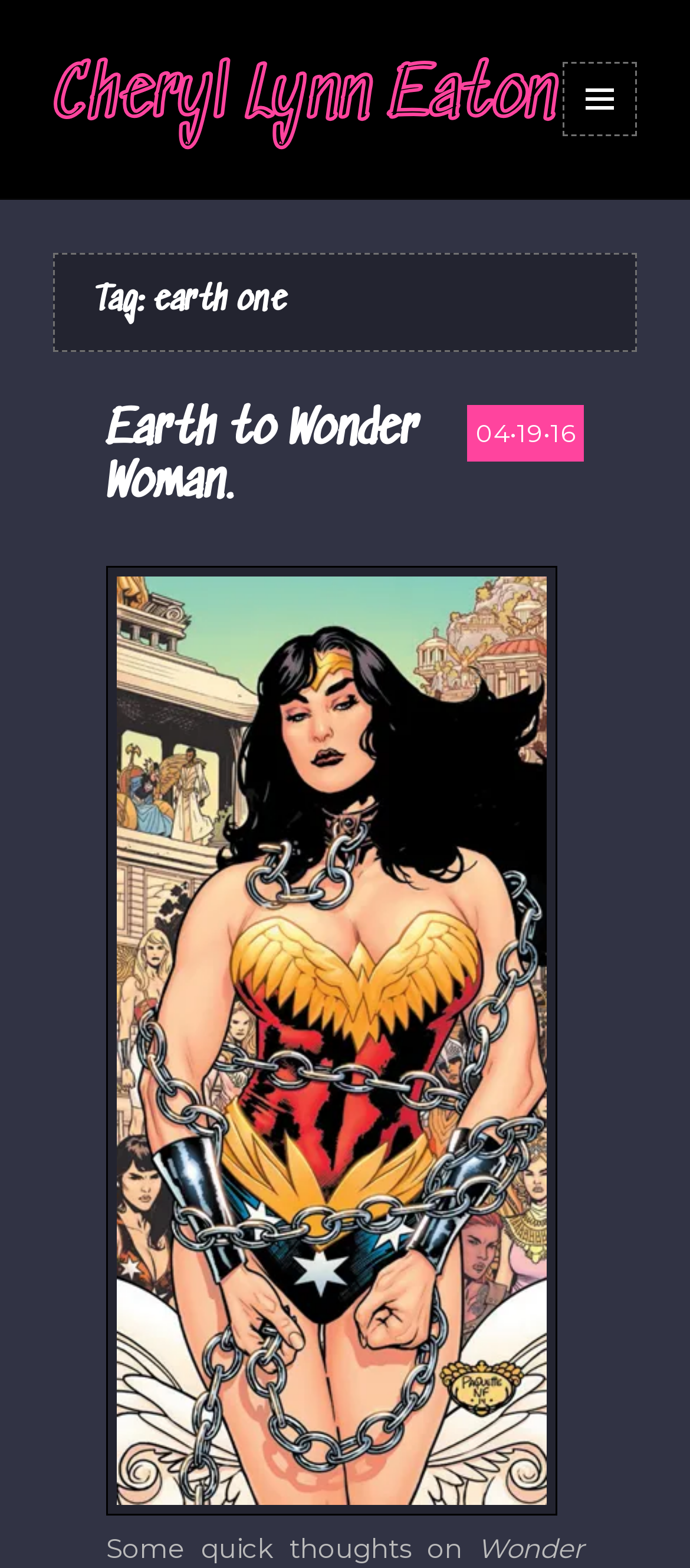Generate a thorough description of the webpage.

The webpage is a blog post titled "Earth to Wonder Woman" written by Cheryl Lynn Eaton. At the top left of the page, there is a link to the author's name, Cheryl Lynn Eaton. Next to it, on the top right, is a button labeled "MENU AND WIDGETS" that controls a secondary menu.

Below the author's name, there is a header section that spans the width of the page. Within this section, there is a heading that reads "Tag: earth one" on the left, and a date "04•19•16" on the right.

Underneath the header section, there is a main content area. The title of the blog post, "Earth to Wonder Woman.", is a heading that takes up about half of the page width. Below the title, there is a link to the same title, which suggests that it may be a permalink to the post.

On the same line as the title, but on the right side of the page, there is a figure that takes up about half of the page width. The figure contains an image labeled "Wonder Woman: Earth One artwork", which is also a link. The image is quite large, taking up most of the vertical space of the page.

At the very bottom of the page, there is a short paragraph of text that starts with "Some quick thoughts on...".